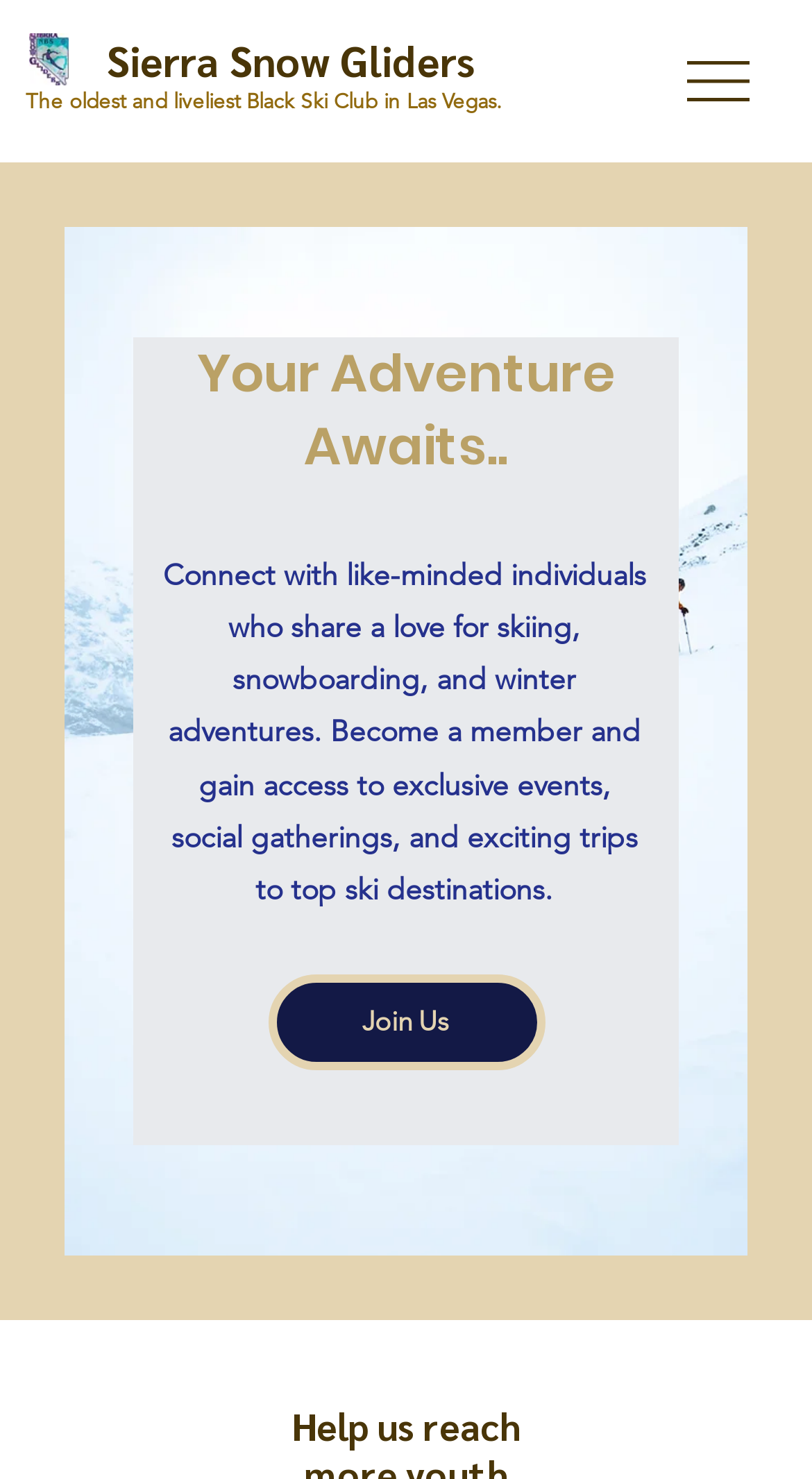What is the purpose of the club?
Refer to the image and give a detailed response to the question.

The webpage mentions 'Connect with like-minded individuals who share a love for skiing, snowboarding, and winter adventures. Become a member and gain access to exclusive events, social gatherings, and exciting trips to top ski destinations.' which suggests that the purpose of the club is to facilitate winter adventures and social gatherings among its members.